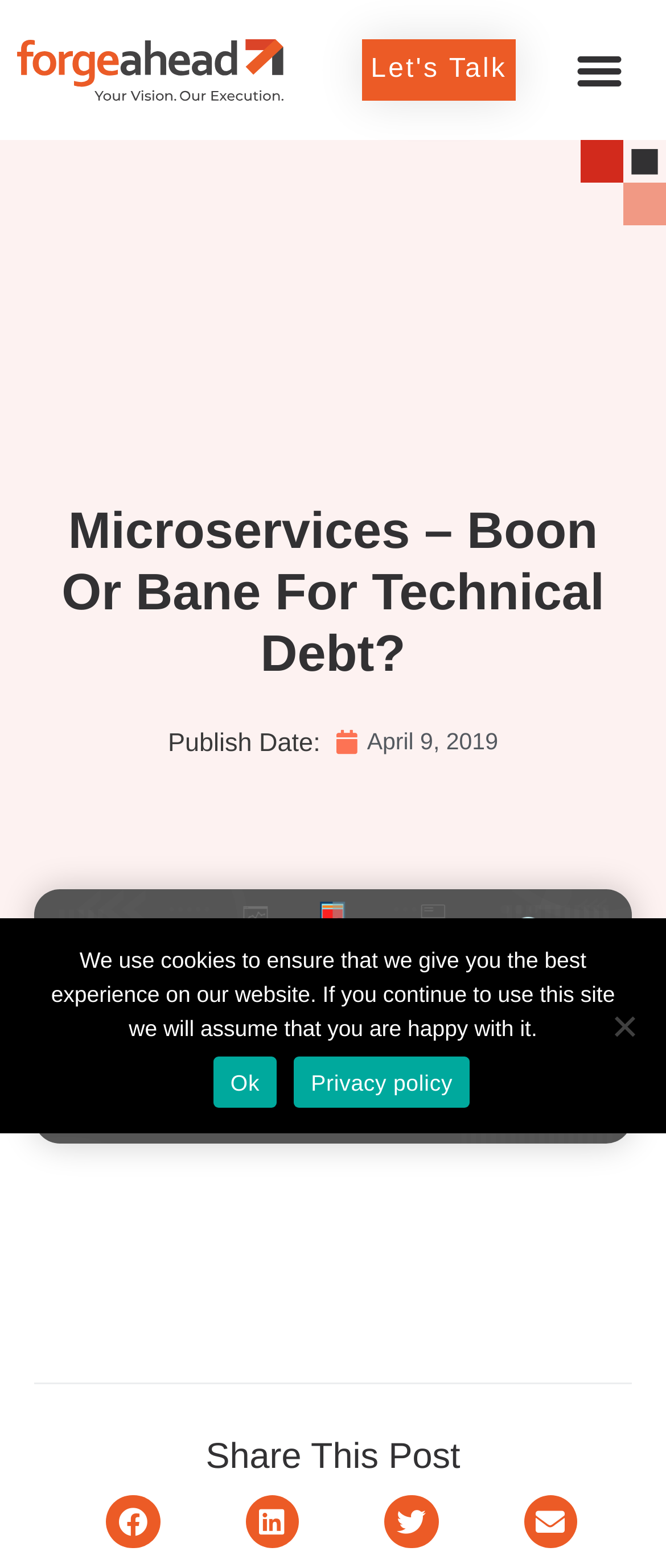Provide the bounding box coordinates of the UI element this sentence describes: "aria-label="Share on facebook"".

[0.236, 0.953, 0.317, 0.988]